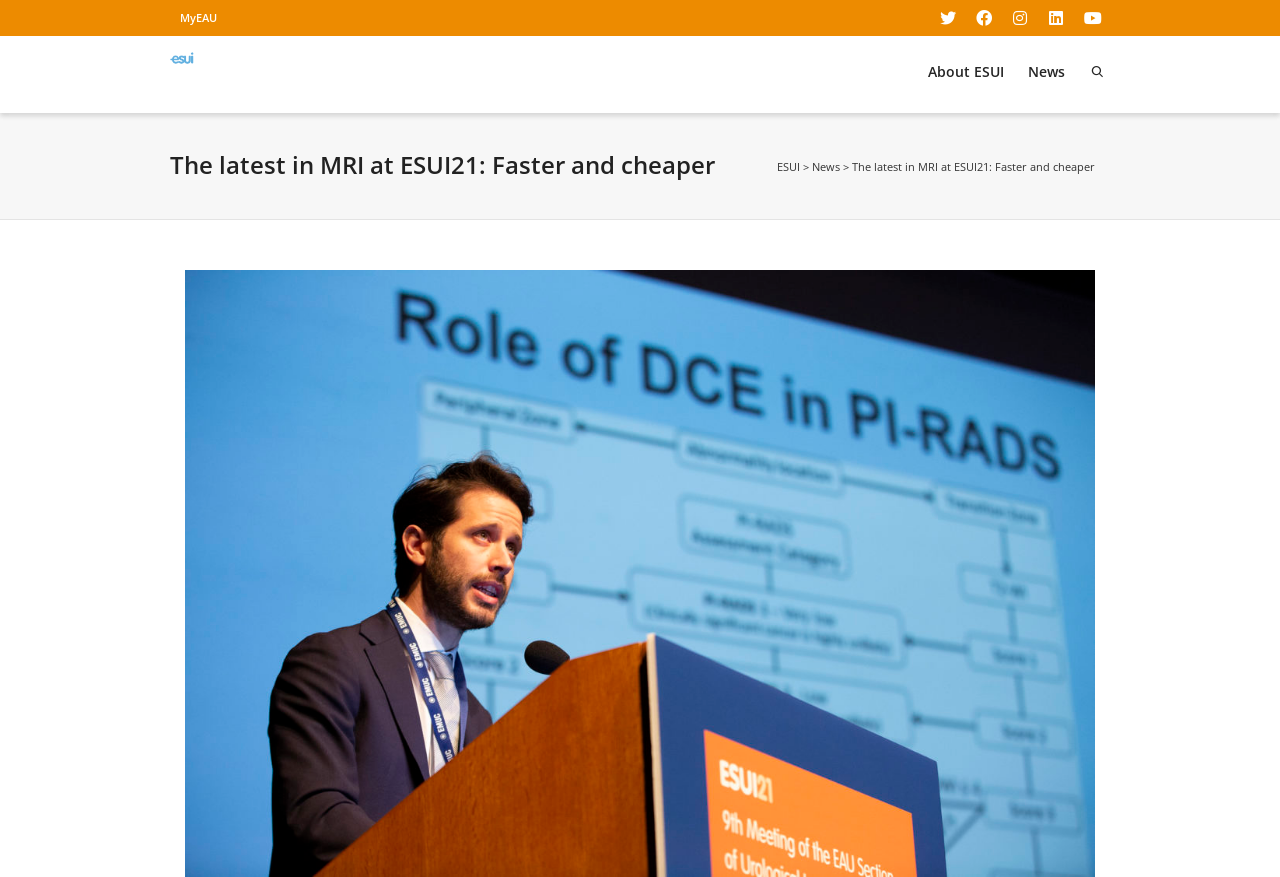What is the purpose of the textbox?
Please provide a full and detailed response to the question.

The textbox is located at the top of the webpage with a placeholder text 'Search for something...'. This suggests that the purpose of the textbox is to allow users to search for specific content within the website.